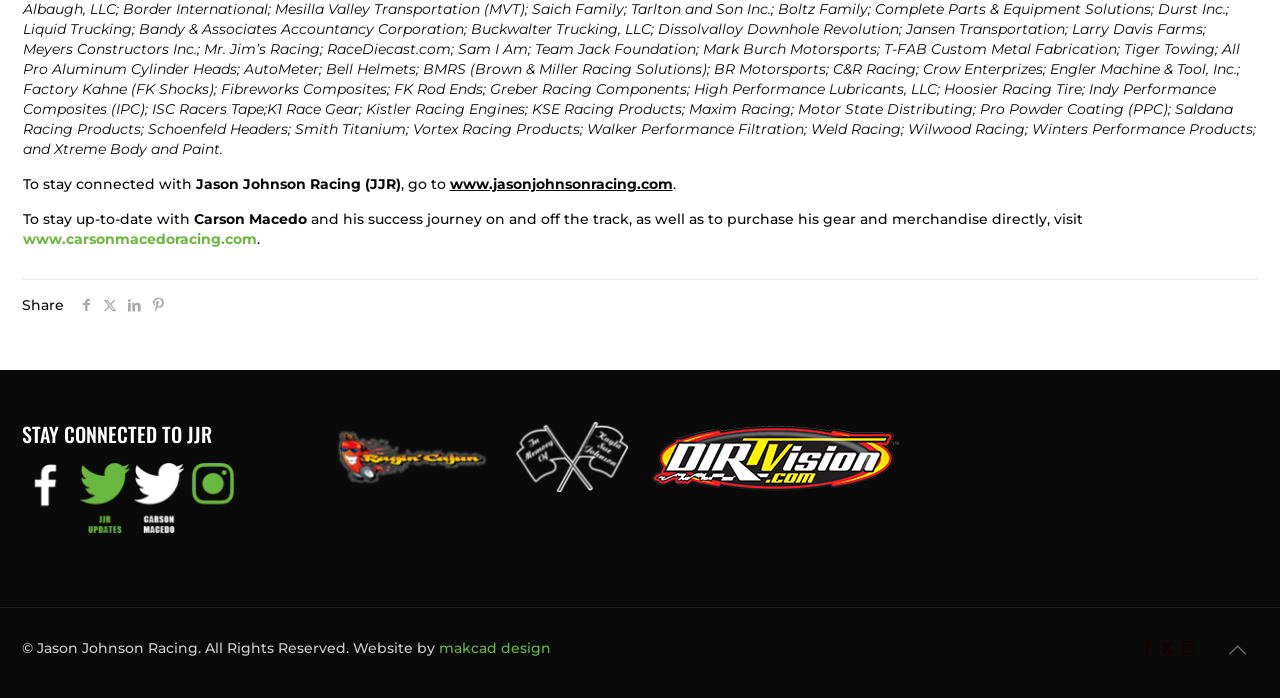Determine the bounding box coordinates of the element that should be clicked to execute the following command: "Share on Facebook".

[0.058, 0.424, 0.077, 0.45]